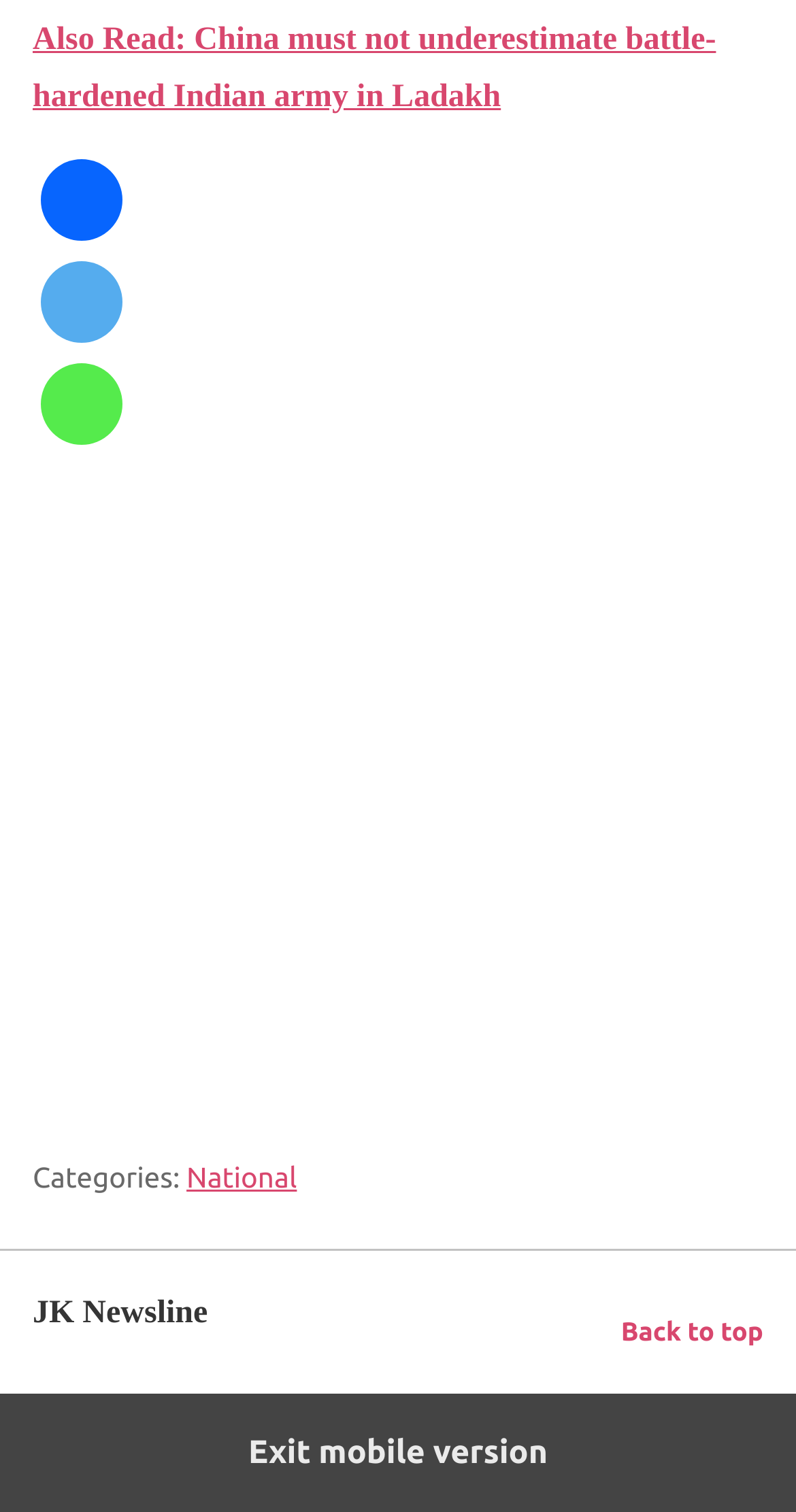What is the name of the news website?
Based on the screenshot, respond with a single word or phrase.

JK Newsline